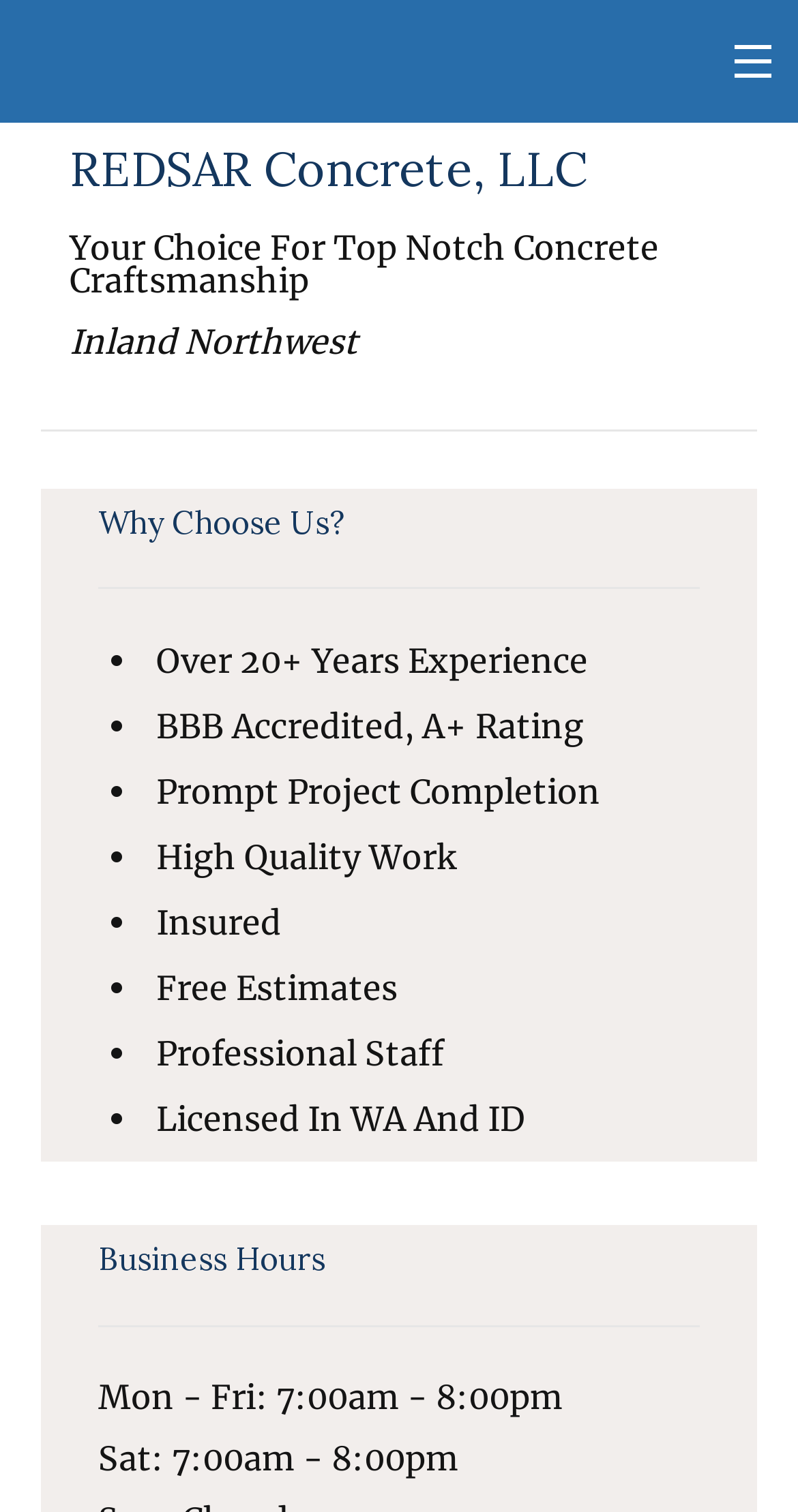Provide a comprehensive caption for the webpage.

The webpage is about REDSAR Concrete, LLC, a company that provides concrete retaining walls services in Sandpoint, ID. At the top of the page, there is a heading with the company name, accompanied by a link to the company's website. Below the company name, there is a tagline that reads "Your Choice For Top Notch Concrete Craftsmanship". 

To the right of the tagline, there is a smaller text that mentions "Inland Northwest". 

Further down, there is a section with a heading "Why Choose Us?" that highlights the company's credentials and benefits. This section consists of seven bullet points, each describing a reason to choose REDSAR Concrete, LLC, including "Over 20+ Years Experience", "BBB Accredited, A+ Rating", "Prompt Project Completion", "High Quality Work", "Insured", "Free Estimates", and "Professional Staff". 

Additionally, there is a mention of the company being "Licensed In WA And ID". 

At the bottom of the page, there is a section with a heading "Business Hours", although the specific hours are not mentioned.